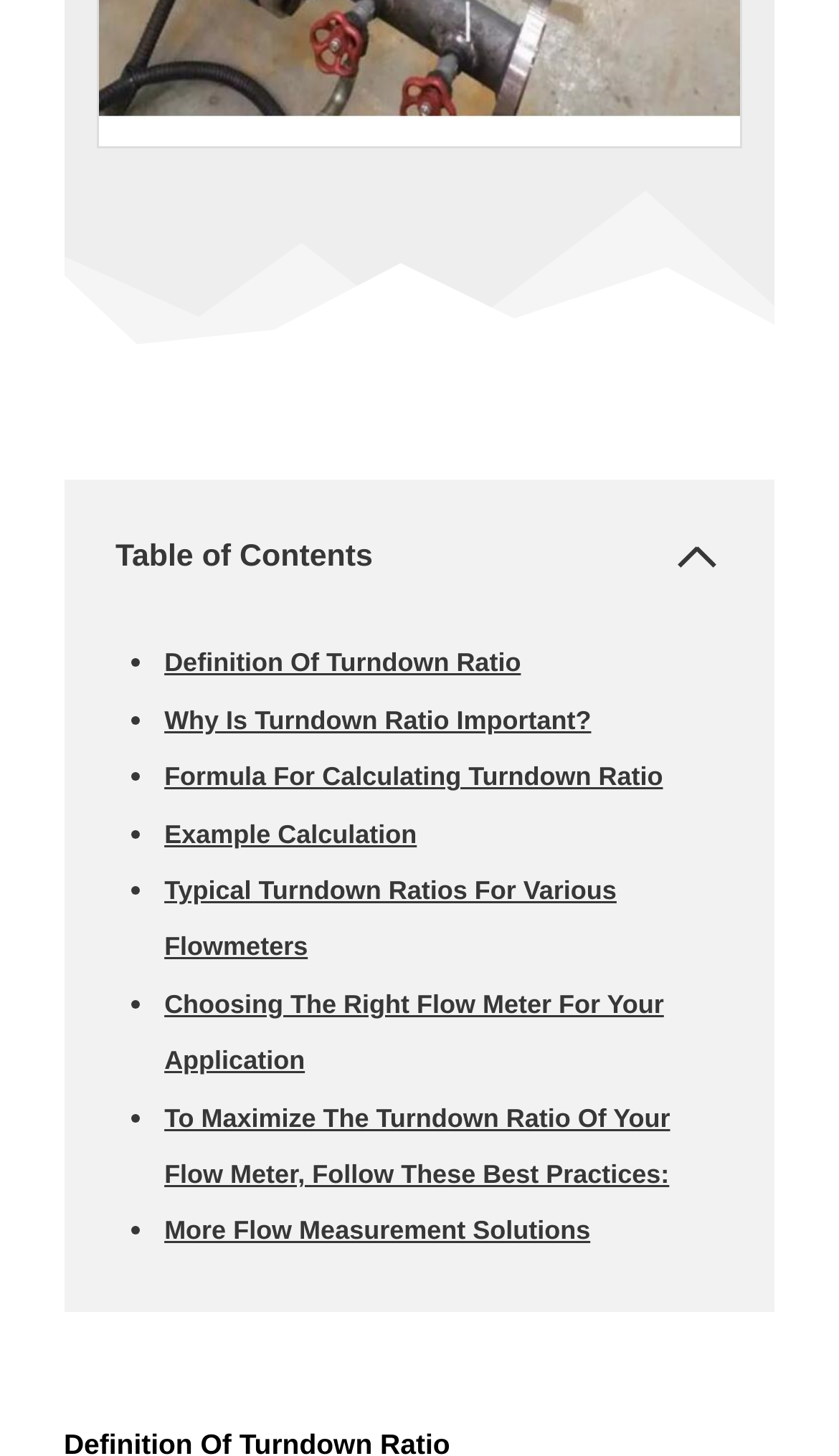Please provide a comprehensive answer to the question based on the screenshot: What is the main topic of this webpage?

The main topic of this webpage is Turndown Ratio, which can be inferred from the links in the Table of Contents, such as 'Definition Of Turndown Ratio', 'Why Is Turndown Ratio Important?', and 'Formula For Calculating Turndown Ratio'.